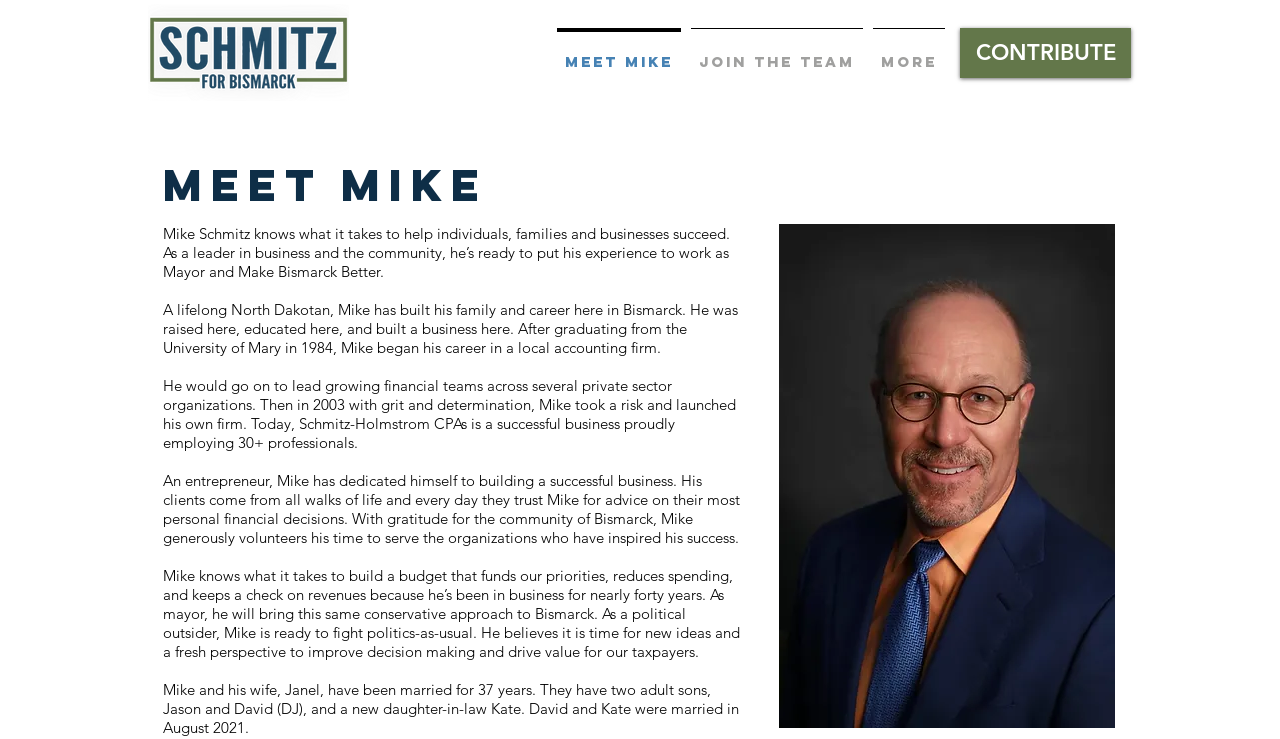How many years has Mike been married to his wife?
Respond with a short answer, either a single word or a phrase, based on the image.

37 years